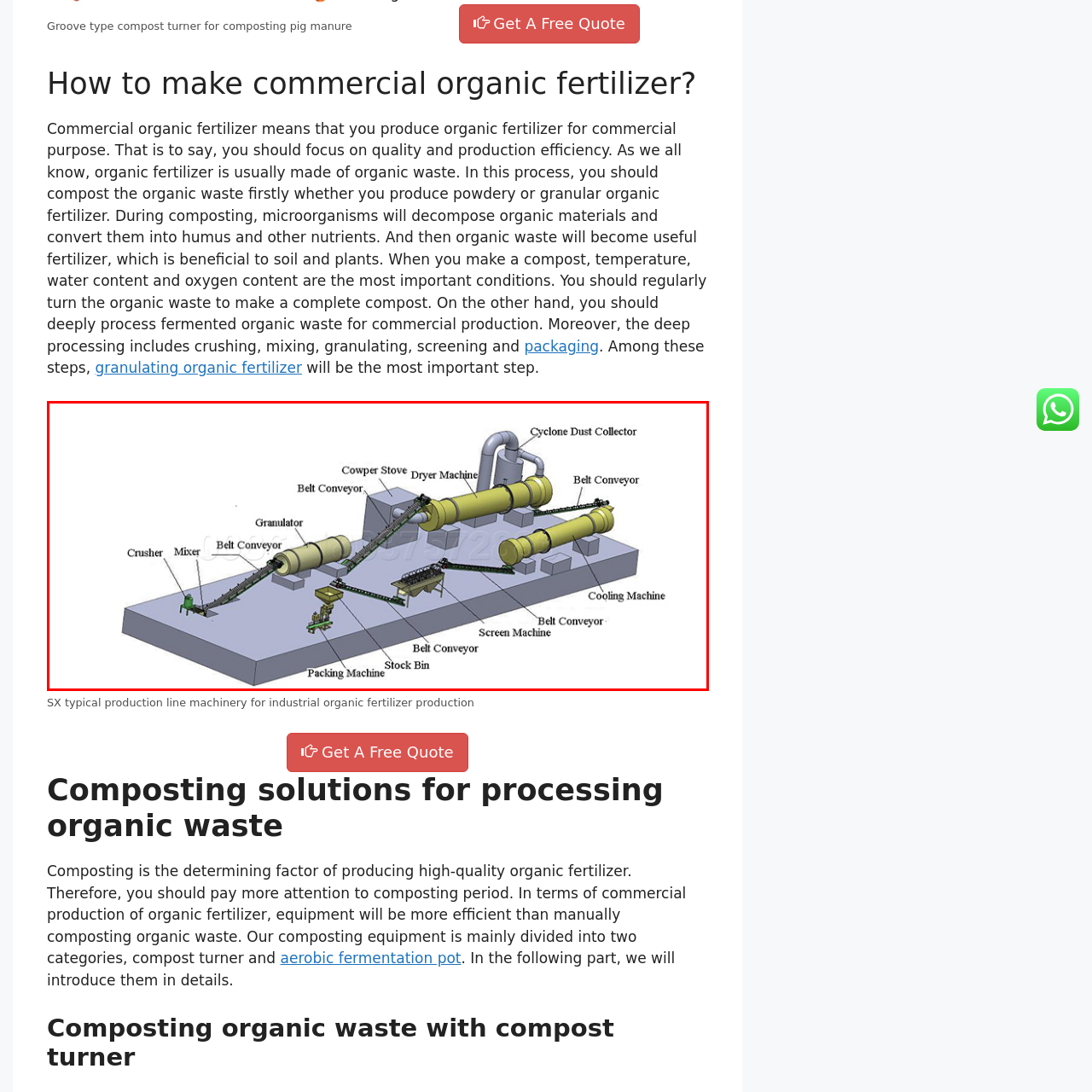Offer an in-depth description of the picture located within the red frame.

This detailed illustration depicts a typical production line machinery designed for industrial organic fertilizer production. The layout presents various components essential for the manufacturing process, including:

- **Crusher**: Used to break down raw materials into smaller particles for easier processing.
- **Mixer**: Combines the crushed materials to ensure an even distribution of elements.
- **Granulator**: The central unit where the mixed materials are transformed into granules, improving the quality and usability of the fertilizer.
- **Dryer Machine**: Removes excess moisture from the granulated product to enhance storage life.
- **Cooling Machine**: Cools down the granules post-drying to maintain quality.
- **Screen Machine**: Sorts the granules to ensure they meet quality standards.
- **Packing Machine**: Prepares the final product for distribution by packaging it appropriately.
- **Belt Conveyors**: Connect various machines, facilitating the smooth movement of materials throughout the production line.
- **Cowper Stove**: Provides heating during the drying process, ensuring efficient moisture removal.
- **Cyclone Dust Collector**: Captures any dust generated during production, maintaining a clean working environment.

This comprehensive system highlights the efficiency of industrial processes in producing high-quality organic fertilizer, showcasing the interconnectedness of each machine within the production setup.